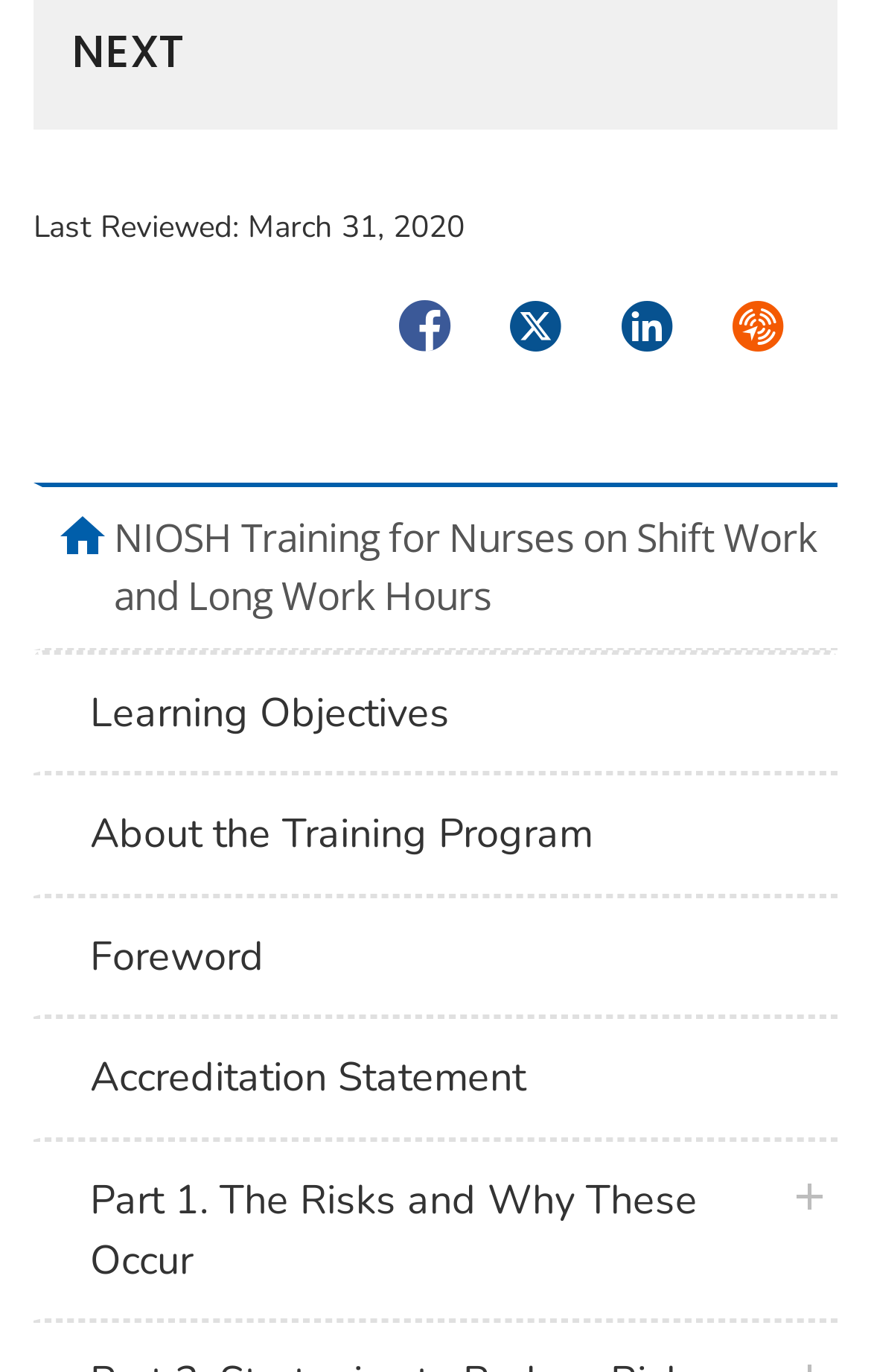Respond concisely with one word or phrase to the following query:
How many links are there below the 'home' text?

6